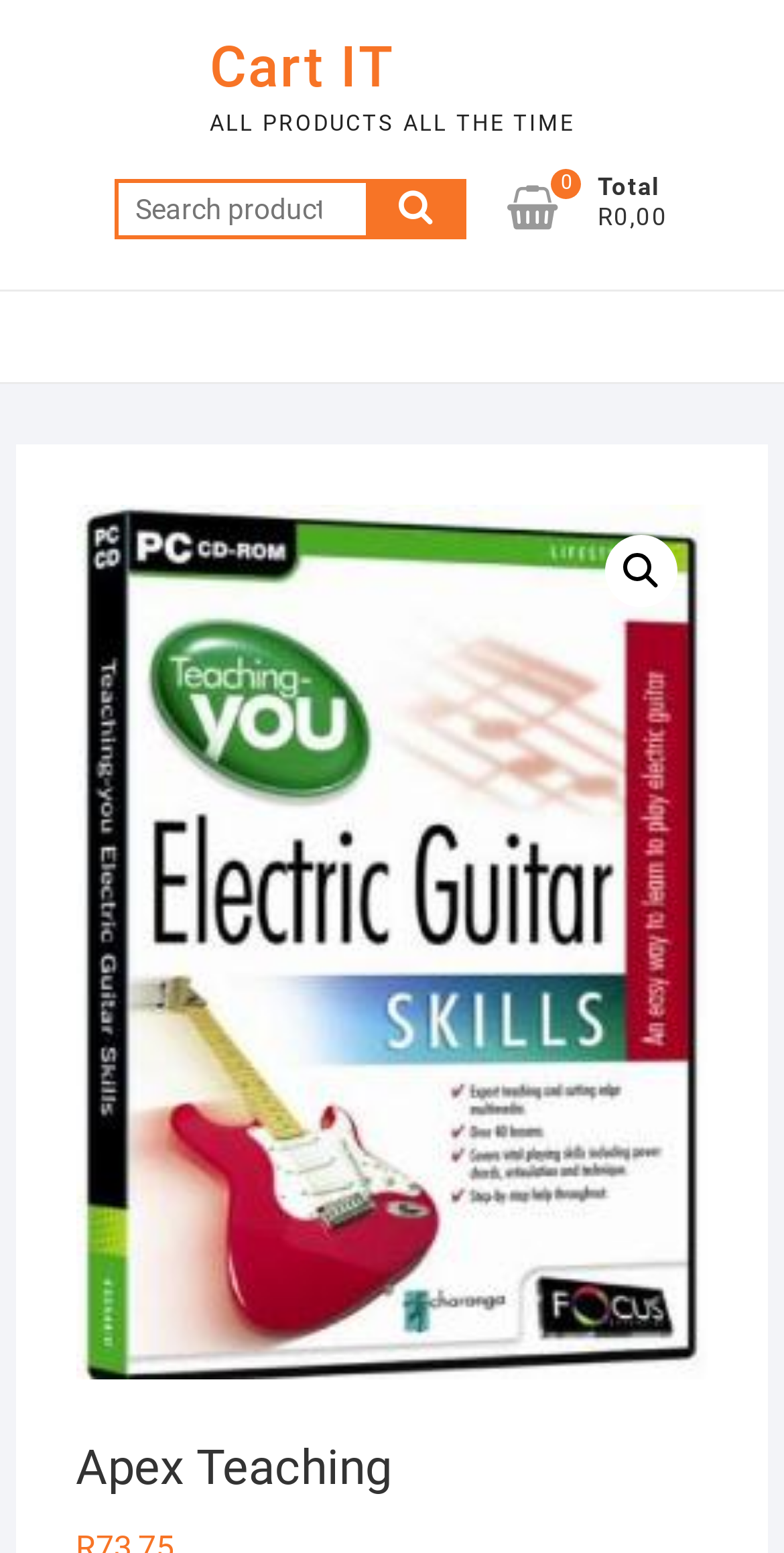Using the description "Cart IT", locate and provide the bounding box of the UI element.

[0.267, 0.019, 0.733, 0.069]